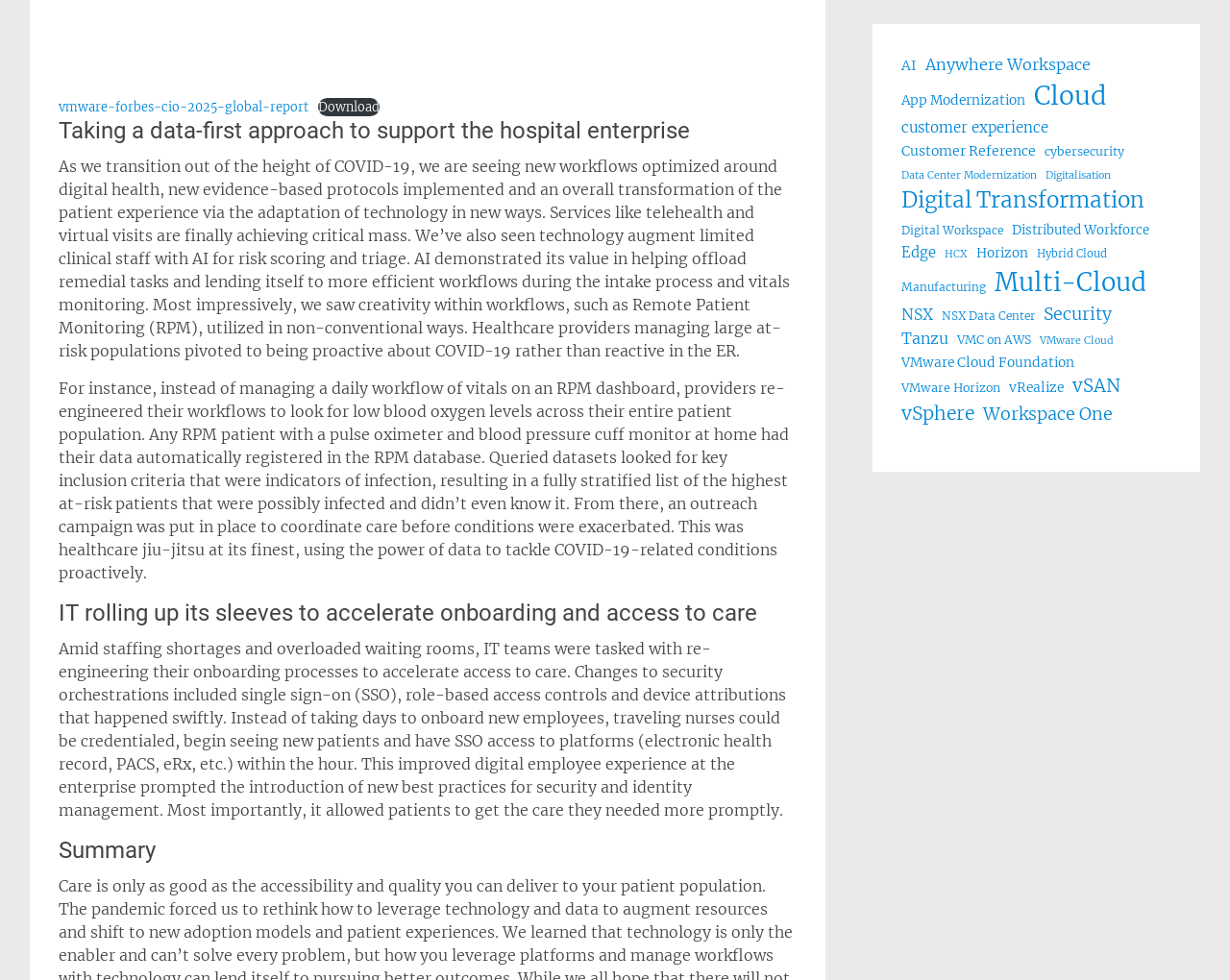Please identify the bounding box coordinates of the area that needs to be clicked to follow this instruction: "Discover more about VMware Cloud".

[0.845, 0.34, 0.905, 0.356]